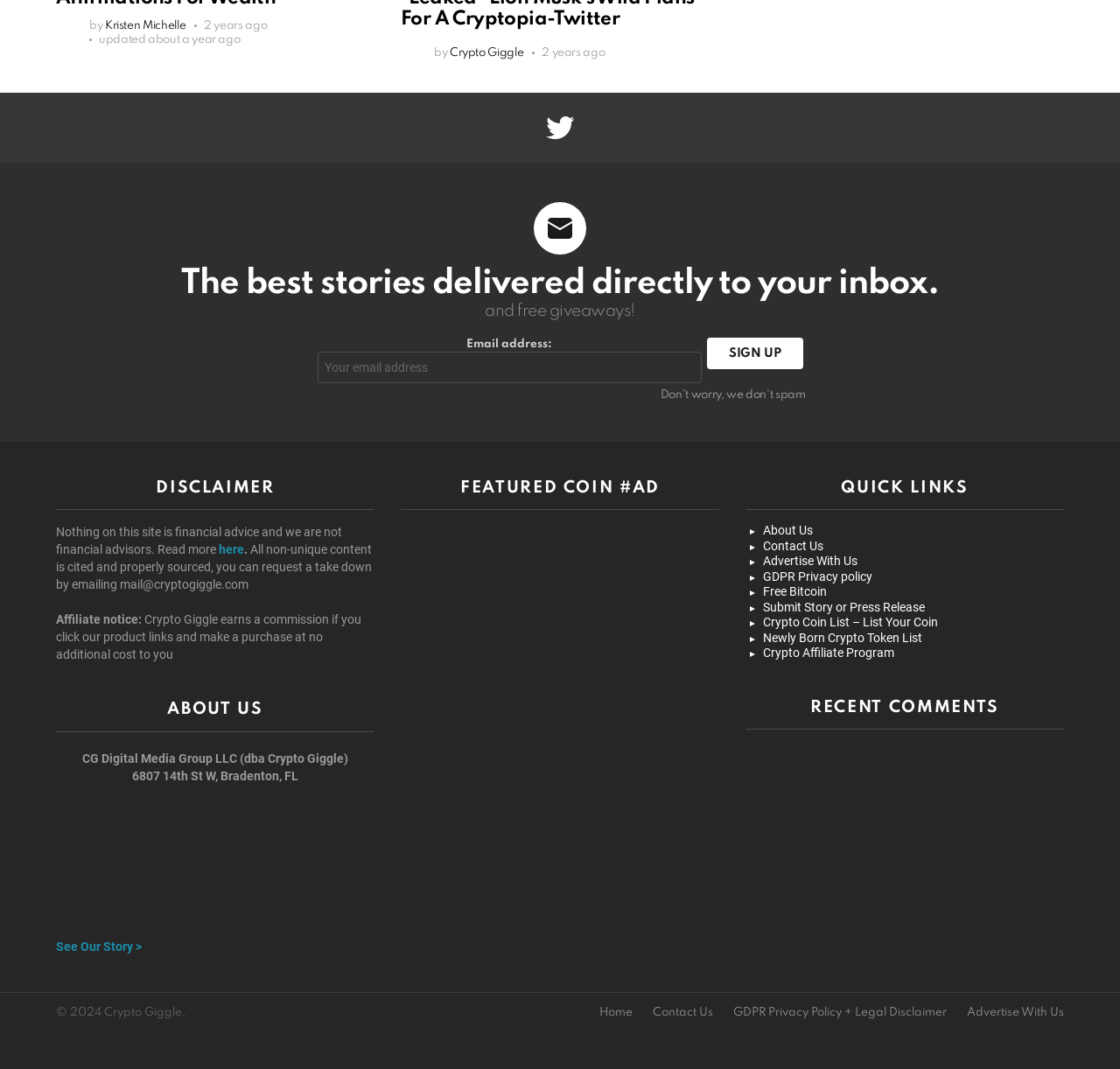Find the bounding box of the web element that fits this description: "twitter".

[0.488, 0.106, 0.512, 0.133]